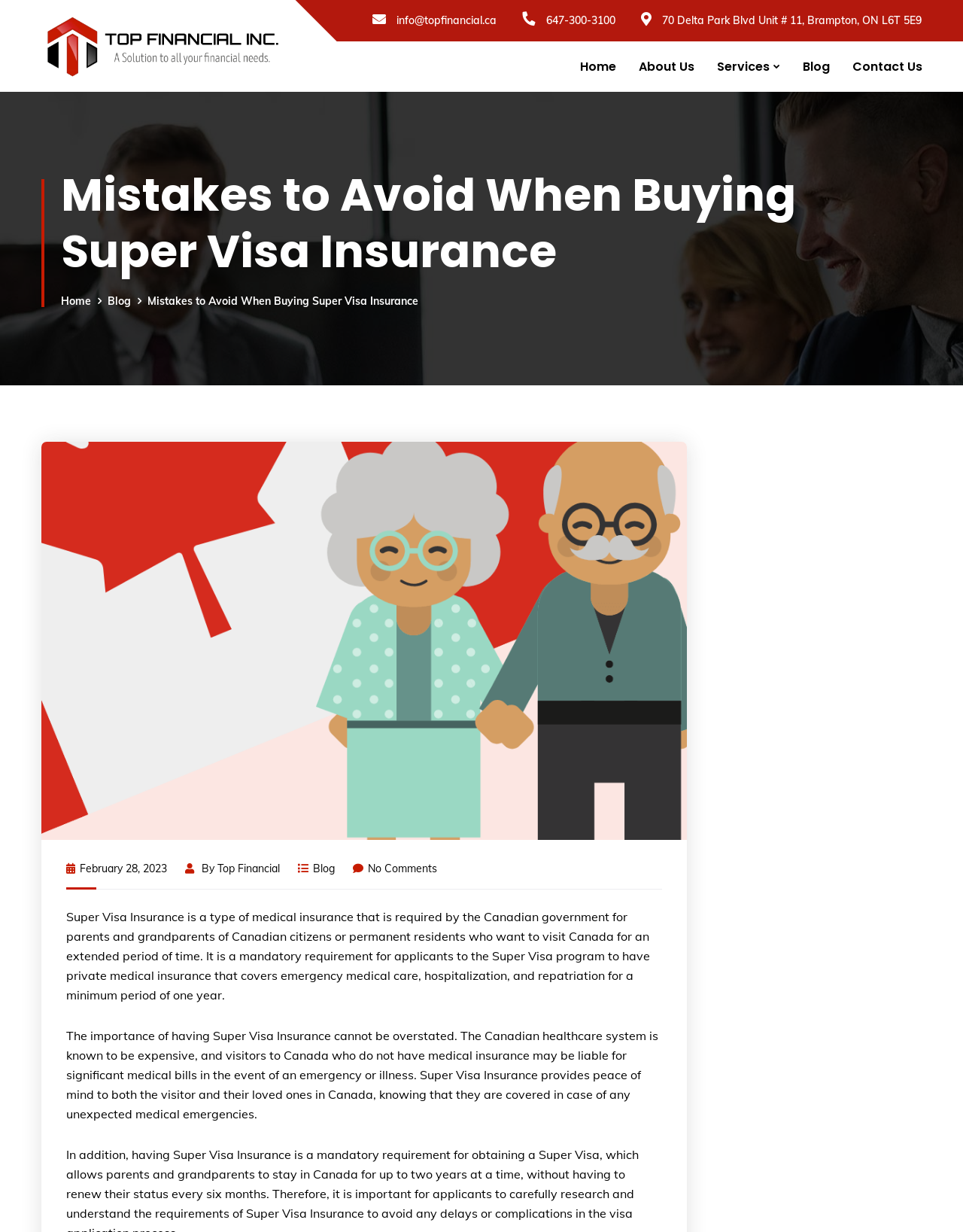What is the address of Top Financial Inc.?
Kindly offer a comprehensive and detailed response to the question.

The webpage displays the address of Top Financial Inc. as 70 Delta Park Blvd Unit # 11, Brampton, ON L6T 5E9, which is located below the contact information section.